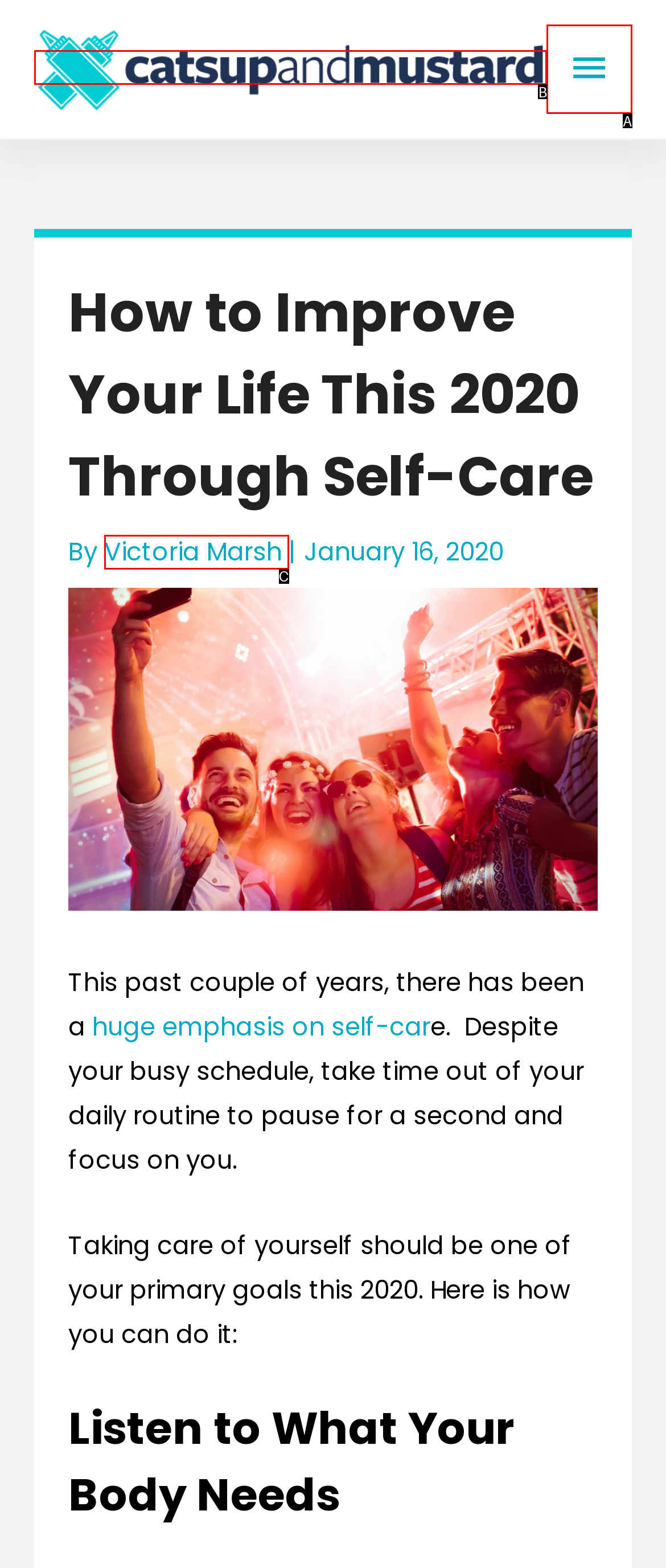Given the description: Main Menu, select the HTML element that best matches it. Reply with the letter of your chosen option.

A